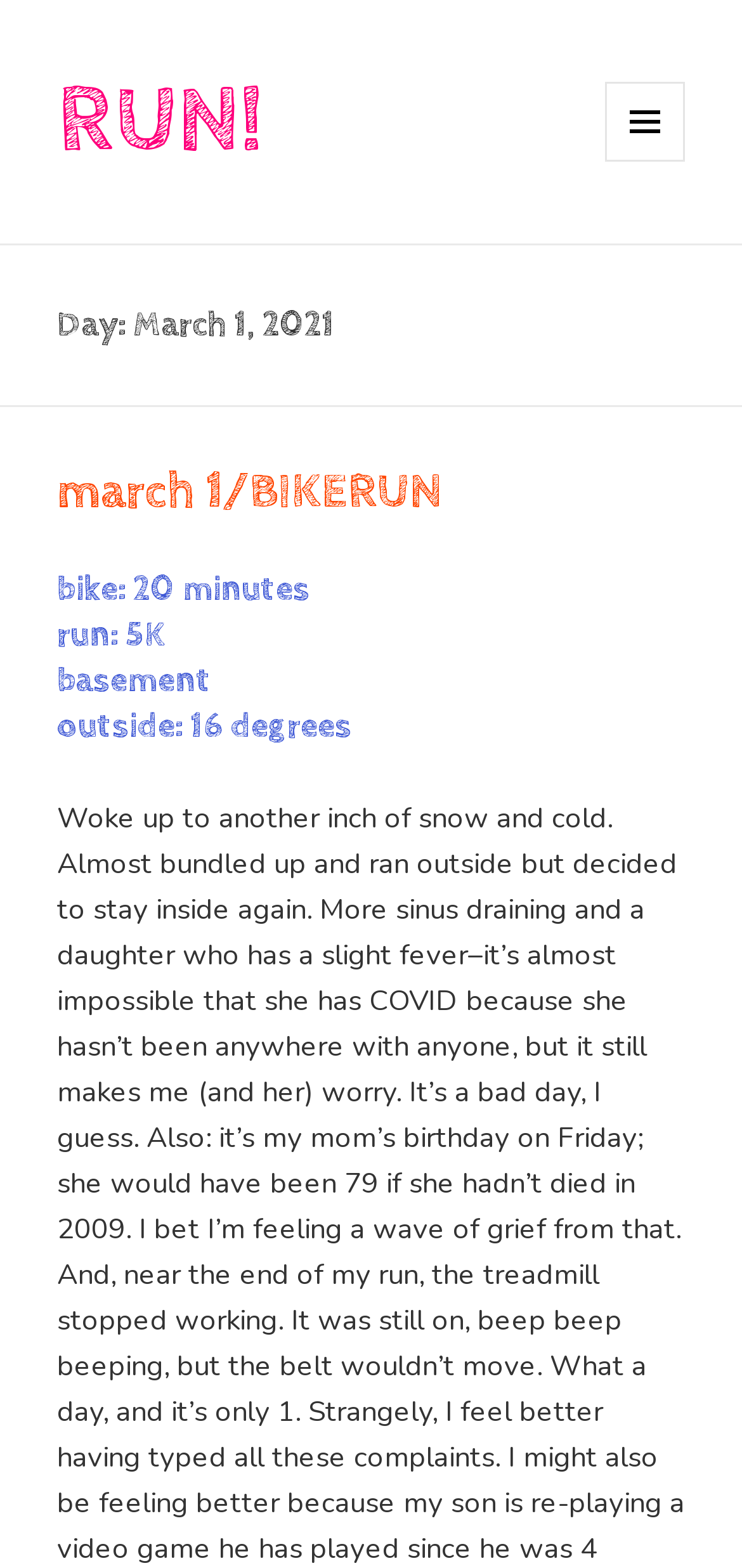What is the type of run activity?
Refer to the image and provide a one-word or short phrase answer.

5K